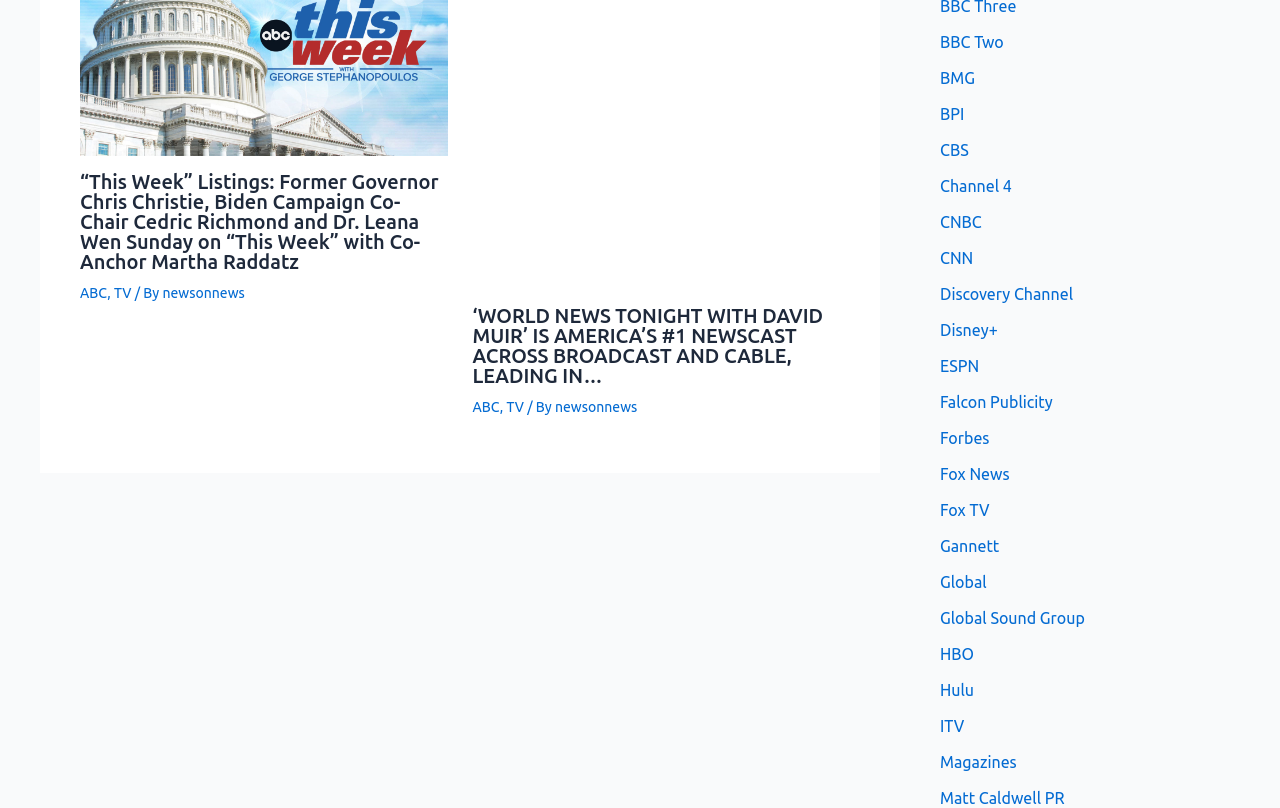Please find the bounding box for the UI element described by: "CNN".

[0.734, 0.308, 0.76, 0.33]